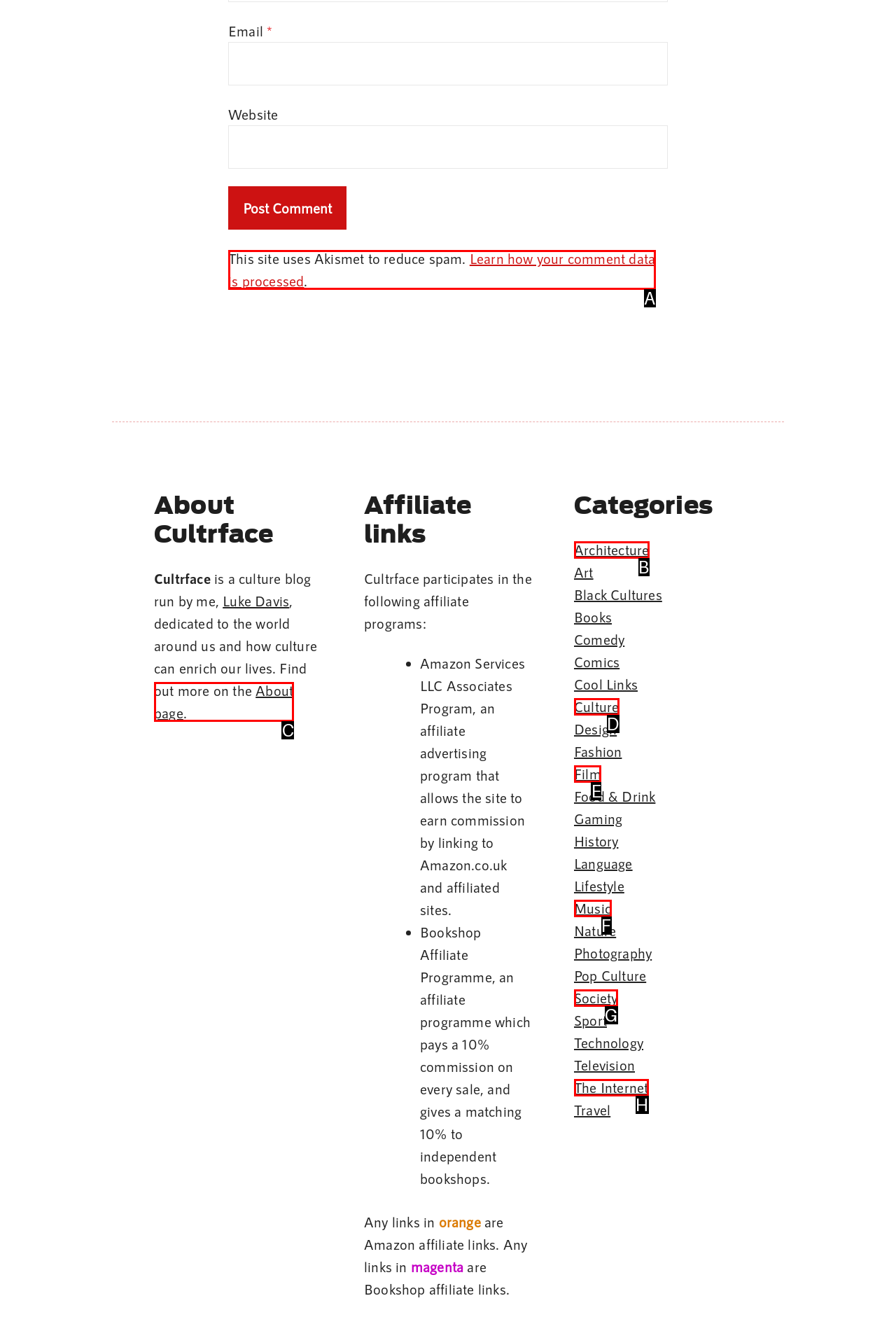Select the UI element that should be clicked to execute the following task: Search for something
Provide the letter of the correct choice from the given options.

None